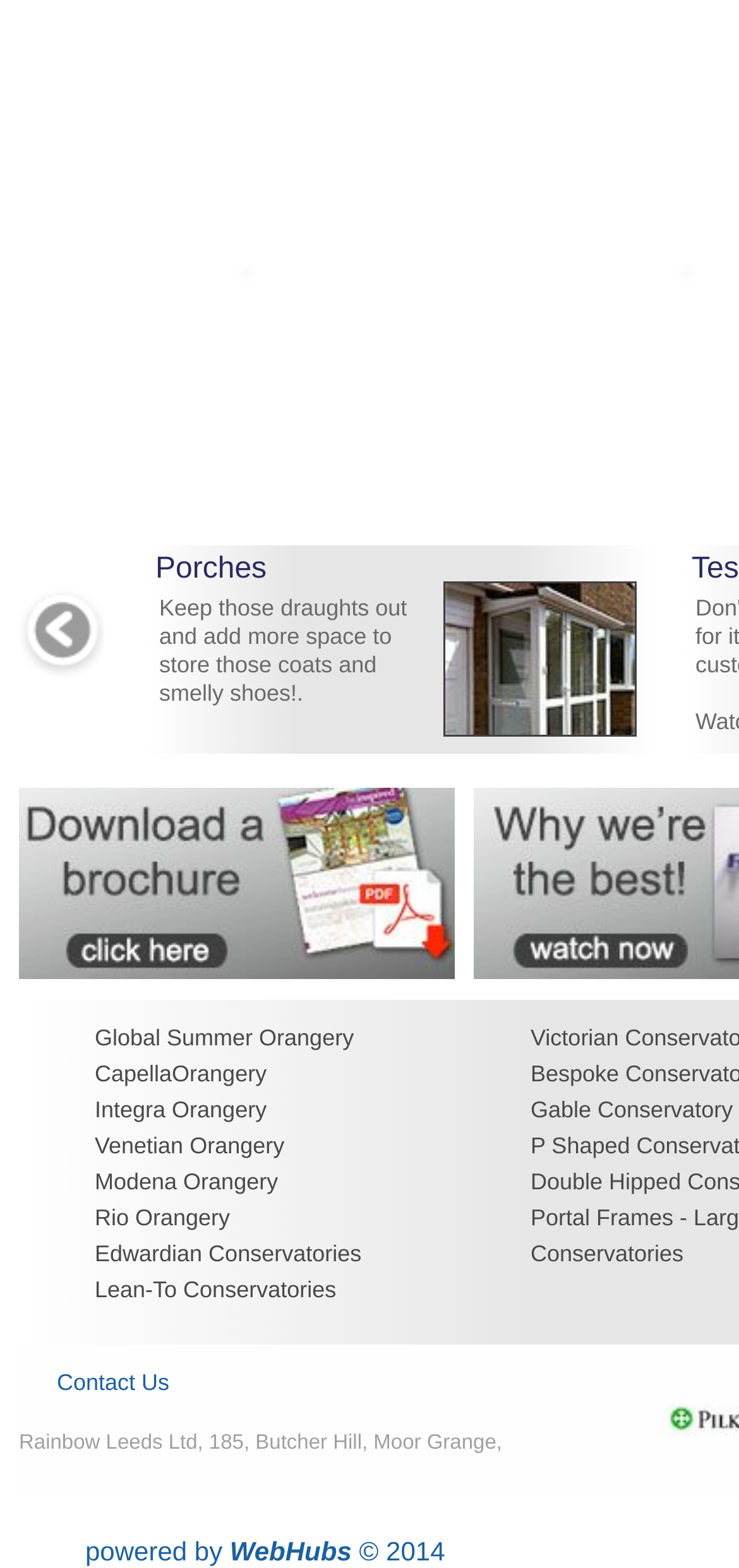What is the purpose of the link 'Watch the video'?
Based on the image, answer the question with as much detail as possible.

The link 'Watch the video' is a child element of the link with bounding box coordinates [0.026, 0.374, 0.141, 0.434], and its purpose is to allow users to watch a video, likely related to the 20 Year Guarantee mentioned nearby.